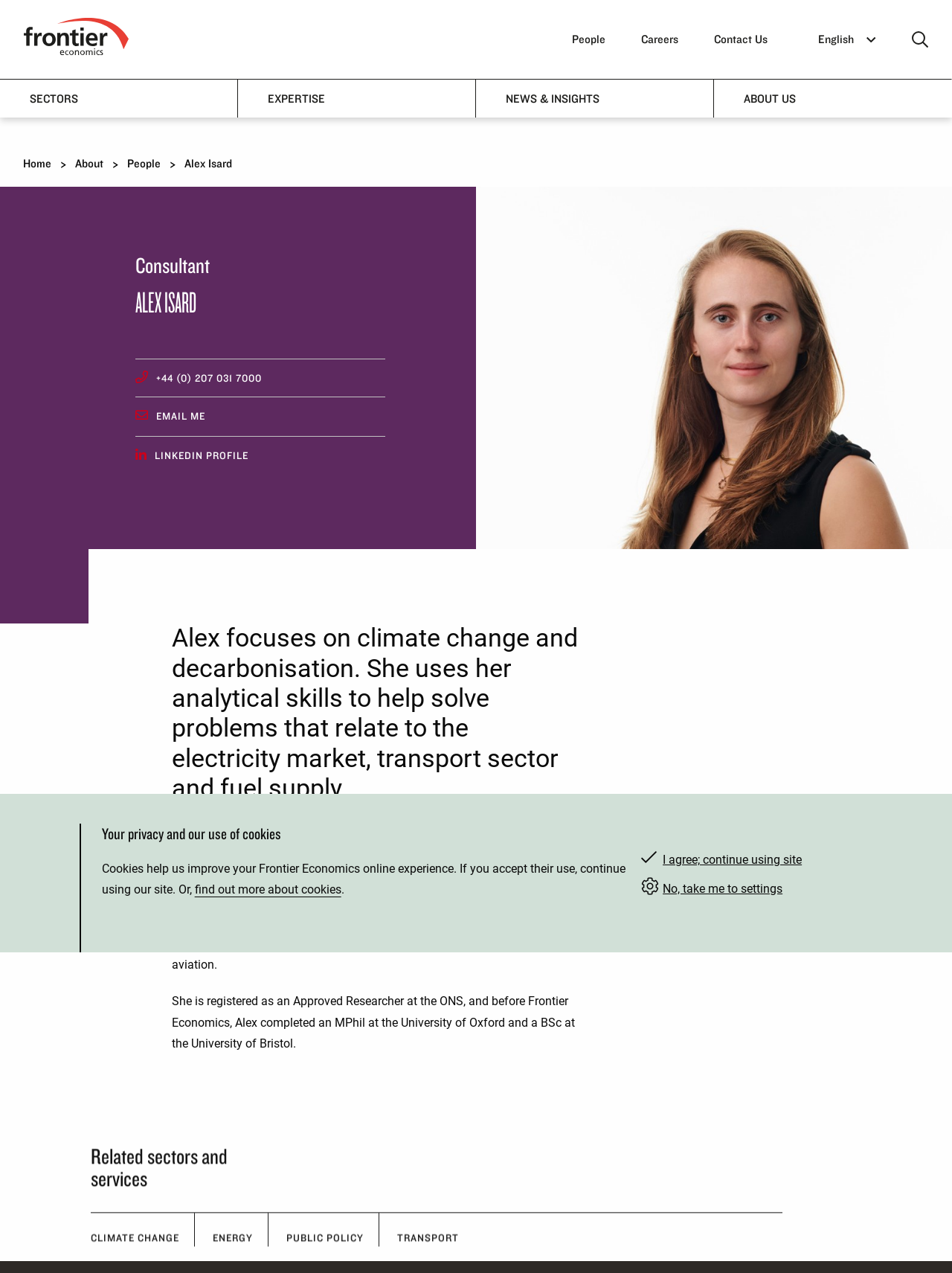Identify the bounding box coordinates of the element that should be clicked to fulfill this task: "contact Alex Isard via email". The coordinates should be provided as four float numbers between 0 and 1, i.e., [left, top, right, bottom].

[0.142, 0.321, 0.215, 0.334]